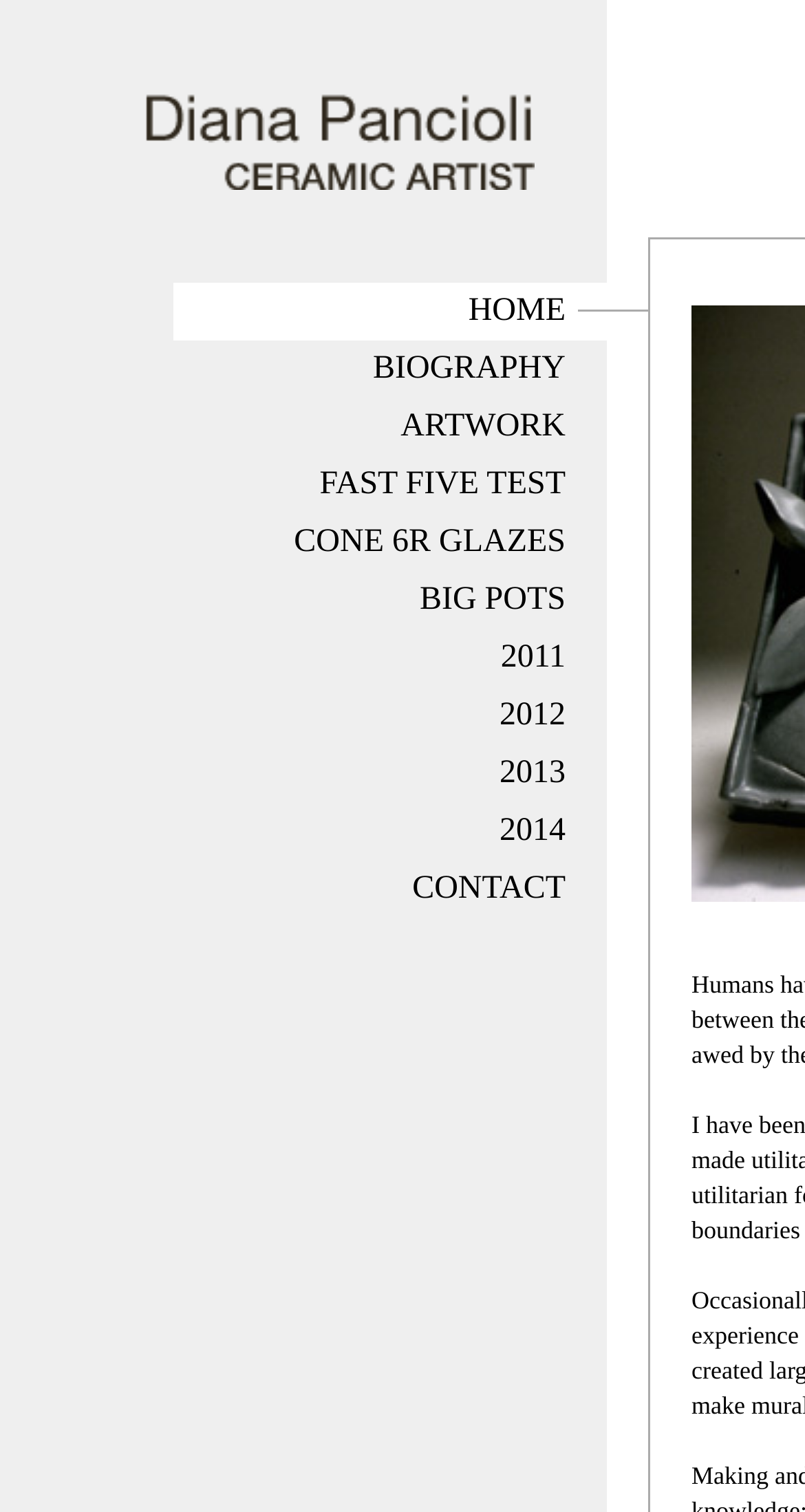Identify the bounding box coordinates of the region that needs to be clicked to carry out this instruction: "explore artwork". Provide these coordinates as four float numbers ranging from 0 to 1, i.e., [left, top, right, bottom].

[0.215, 0.263, 0.754, 0.302]